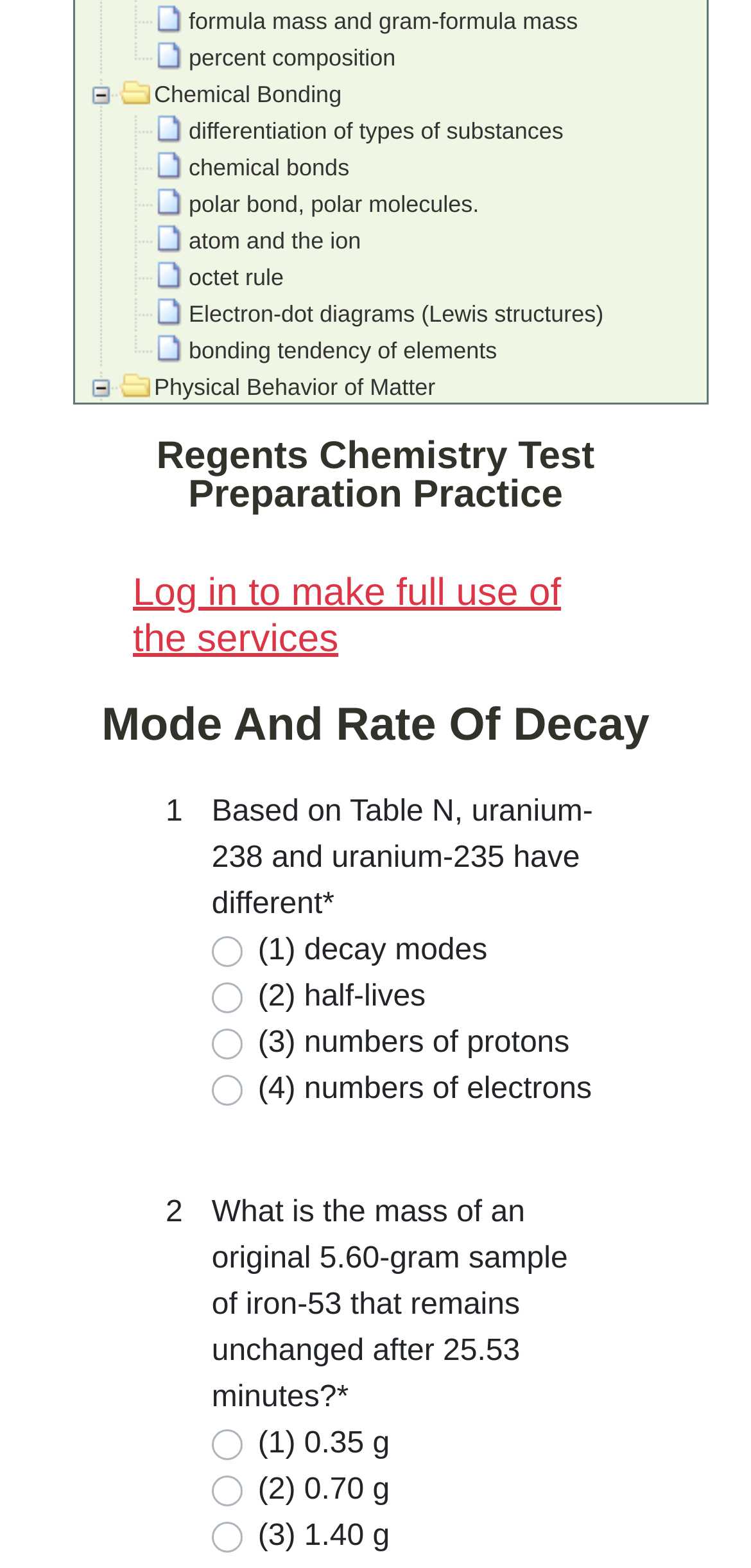Please provide the bounding box coordinates for the element that needs to be clicked to perform the instruction: "explore Kinetics Equilibrium". The coordinates must consist of four float numbers between 0 and 1, formatted as [left, top, right, bottom].

[0.159, 0.608, 0.486, 0.631]